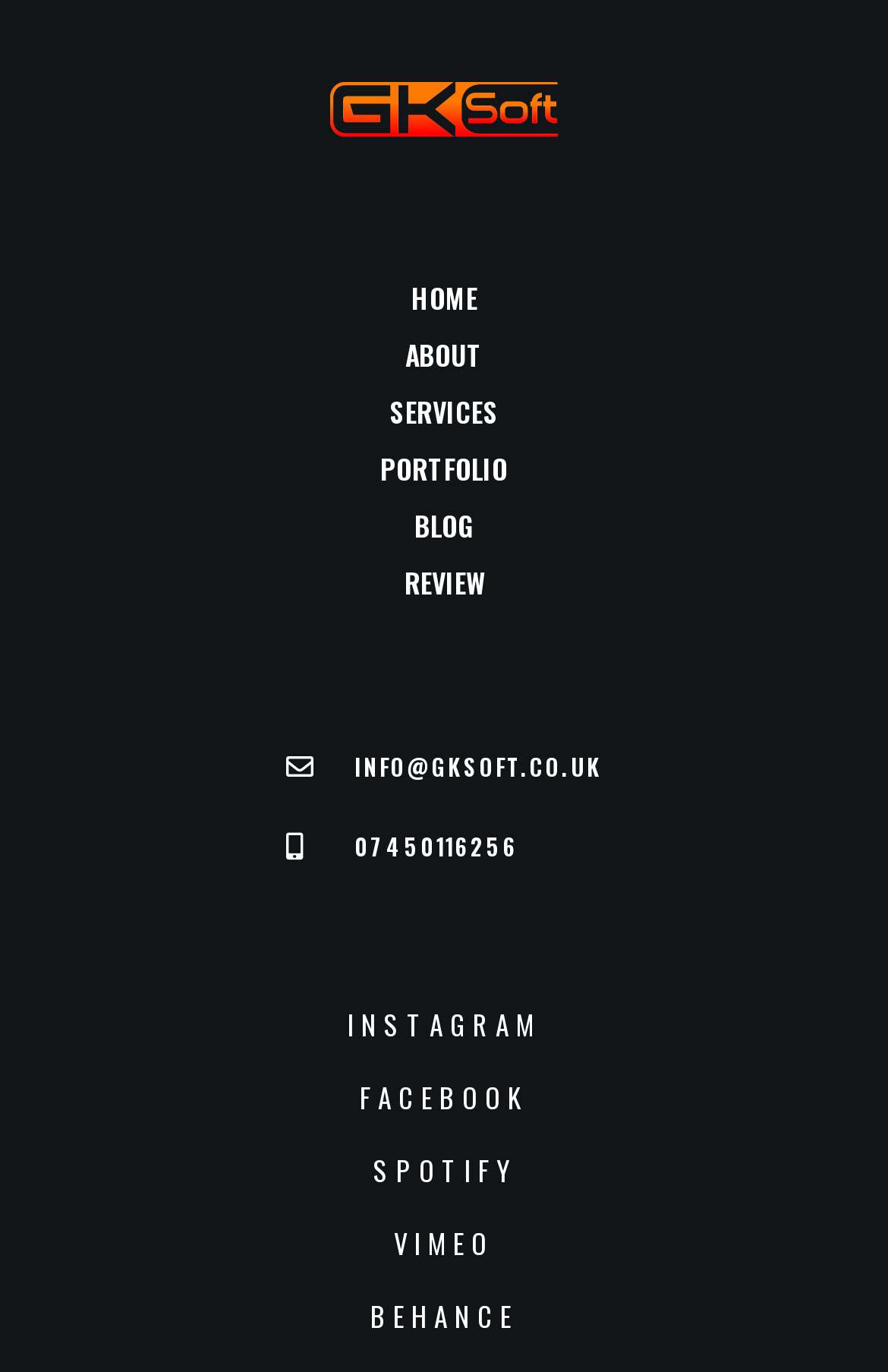Locate the bounding box coordinates of the clickable area to execute the instruction: "read blog posts". Provide the coordinates as four float numbers between 0 and 1, represented as [left, top, right, bottom].

[0.467, 0.368, 0.533, 0.396]